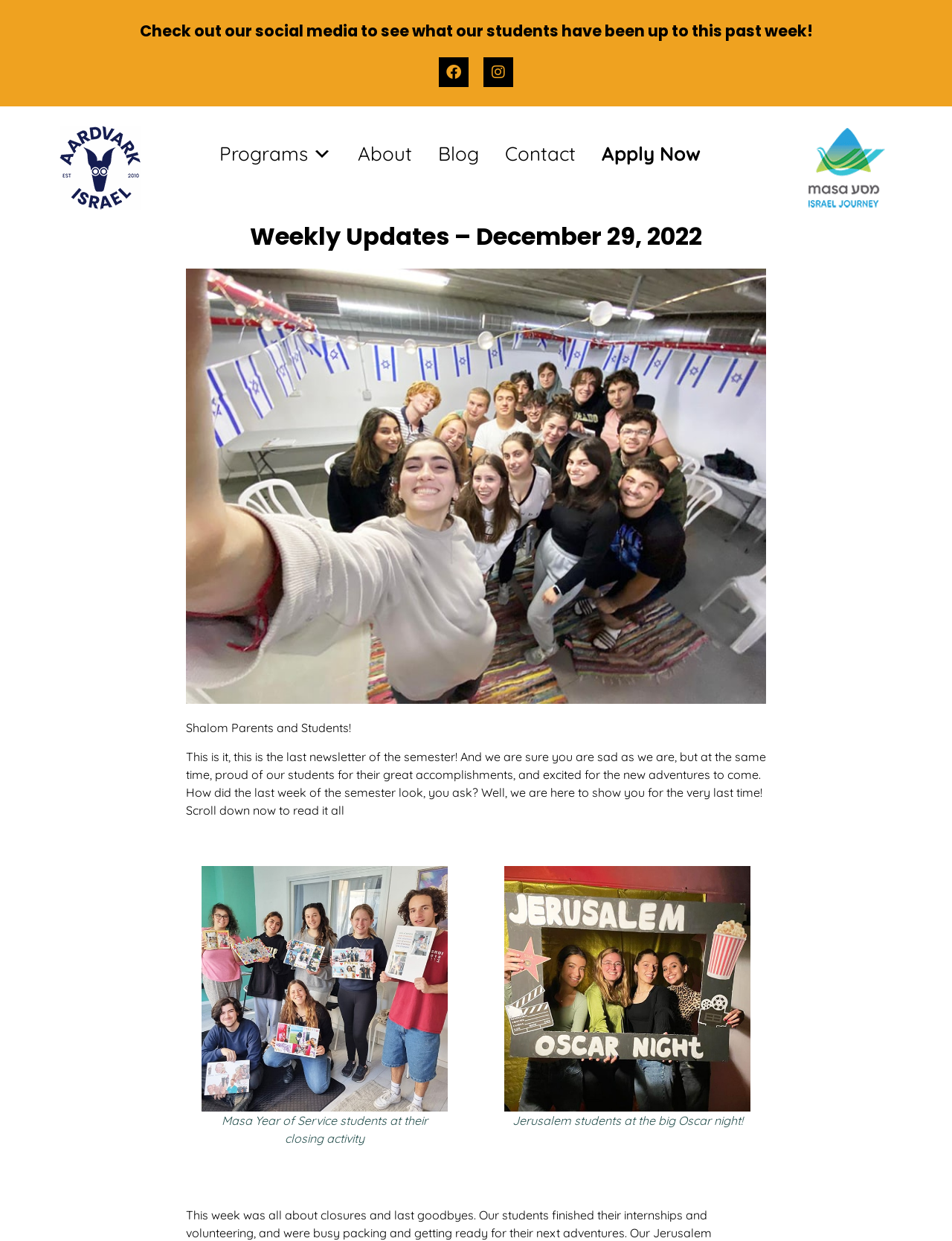Examine the image and give a thorough answer to the following question:
How many links are there in the top navigation menu?

I counted the number of links in the top navigation menu by looking at the links 'Programs', 'About', 'Blog', 'Contact', and 'Apply Now'.